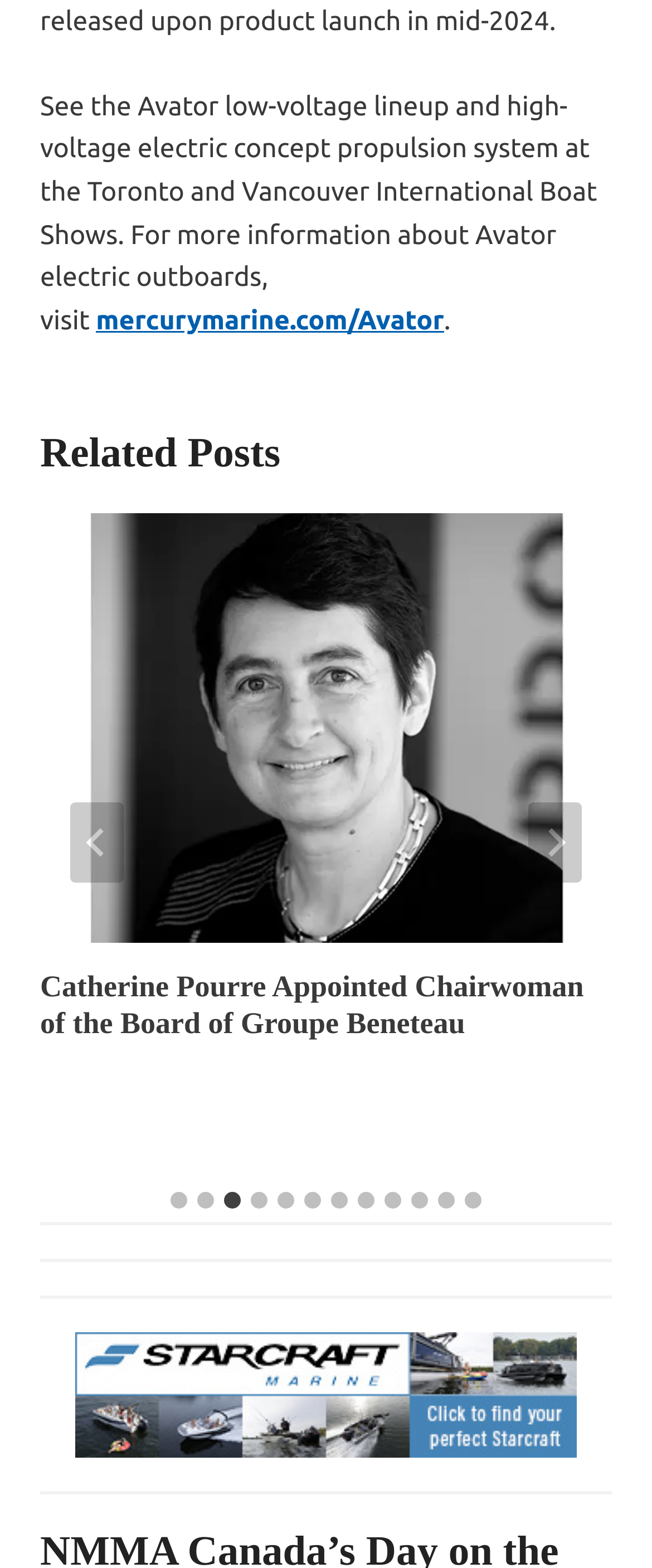How many slides are there in the carousel?
Provide a comprehensive and detailed answer to the question.

The number of slides can be determined by counting the number of tabs in the tablist, which are labeled 'Go to slide 1' to 'Go to slide 12'.